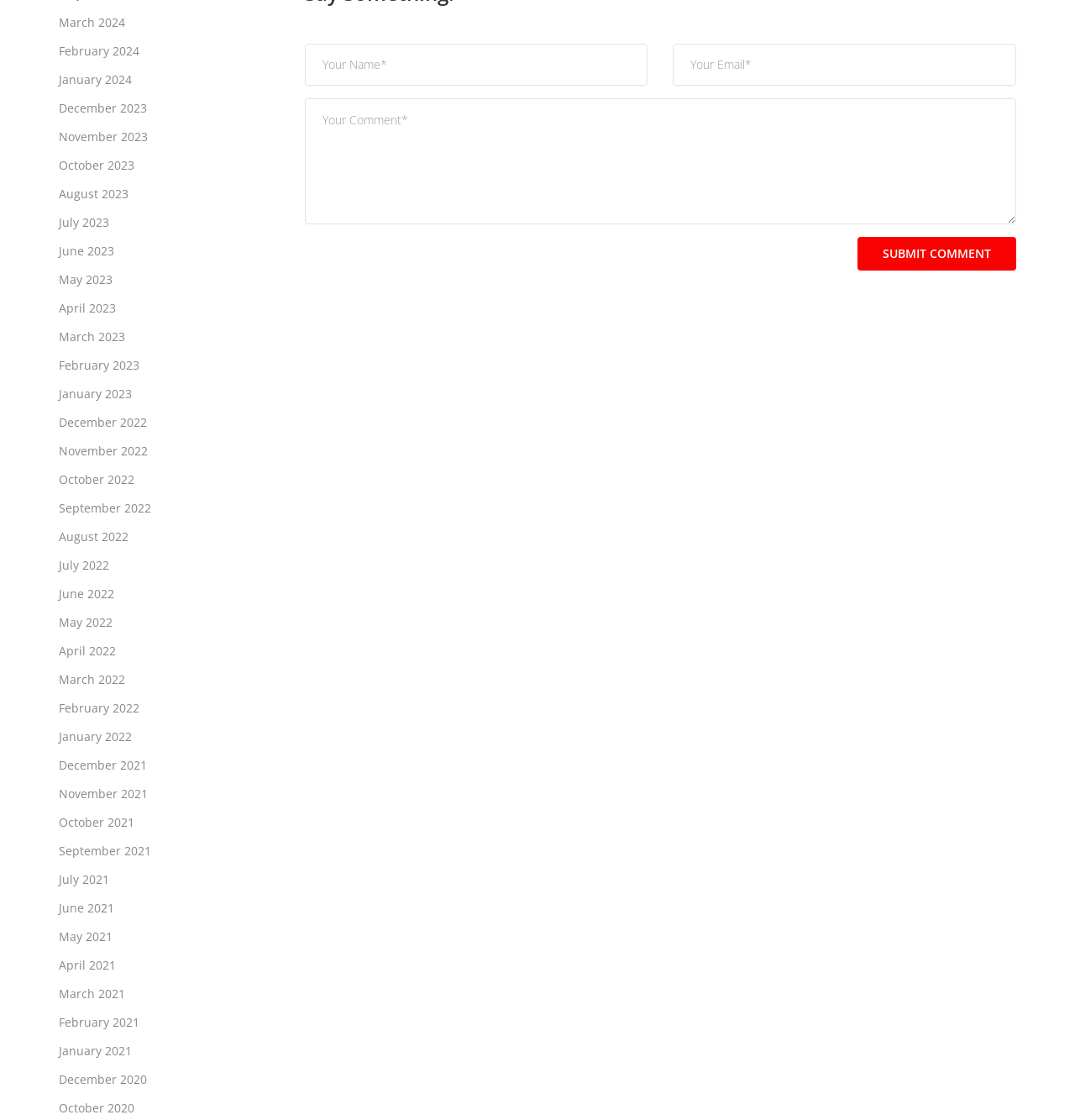How many months are listed on the webpage?
Make sure to answer the question with a detailed and comprehensive explanation.

There are 36 links on the left side of the webpage, each labeled with a month and year combination. These links range from 'December 2020' to 'March 2024', indicating that the webpage lists 36 months.